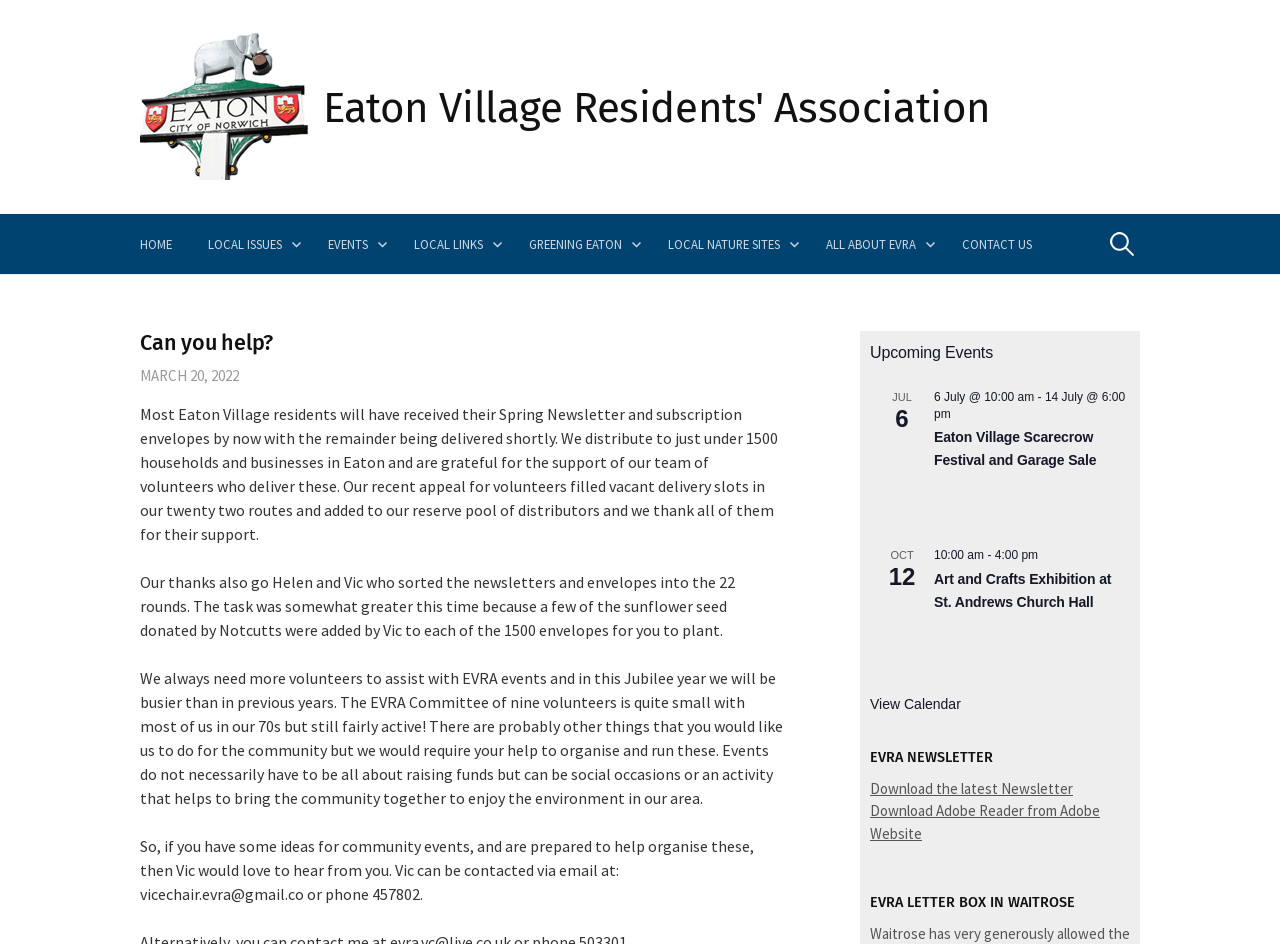Provide the bounding box coordinates of the HTML element this sentence describes: "March 20, 2022". The bounding box coordinates consist of four float numbers between 0 and 1, i.e., [left, top, right, bottom].

[0.109, 0.388, 0.187, 0.408]